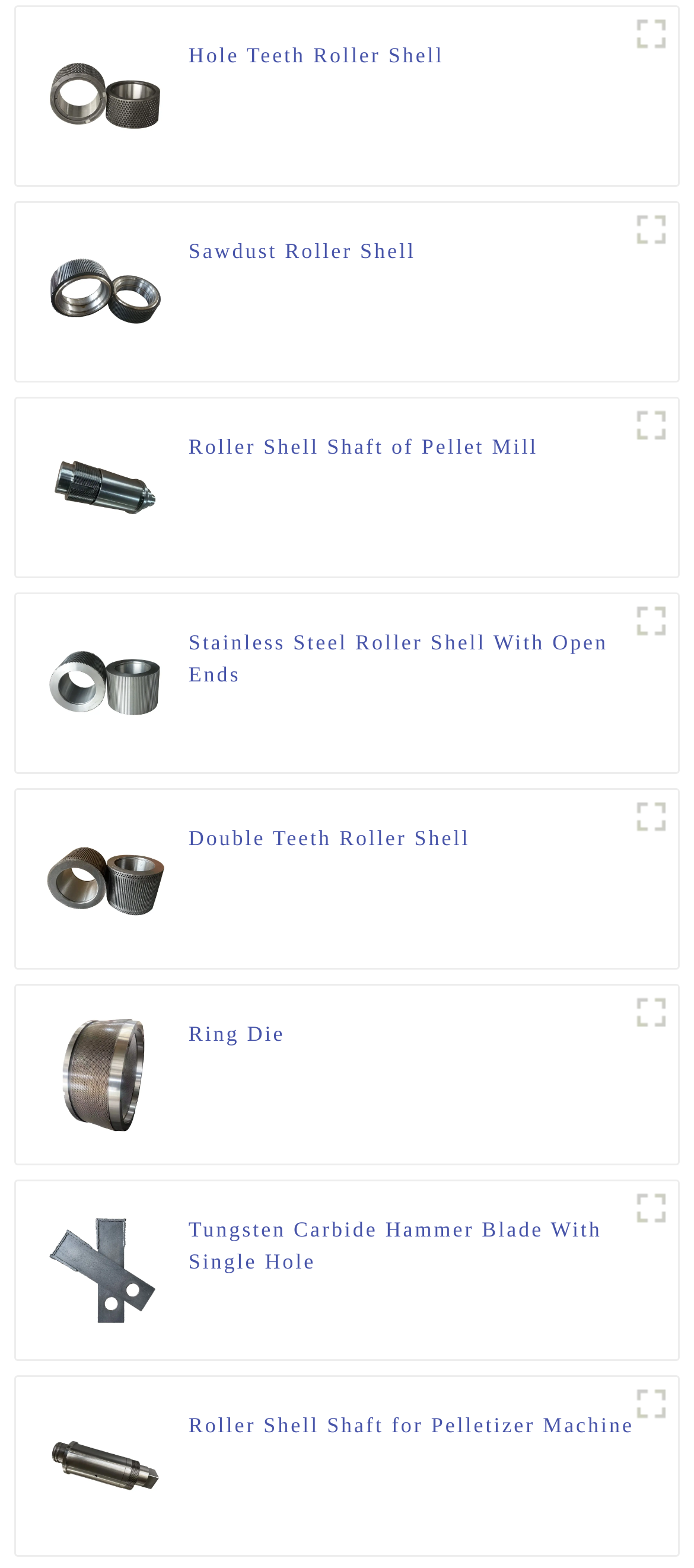Provide the bounding box coordinates of the UI element that matches the description: "Hole Teeth Roller Shell".

[0.272, 0.025, 0.64, 0.066]